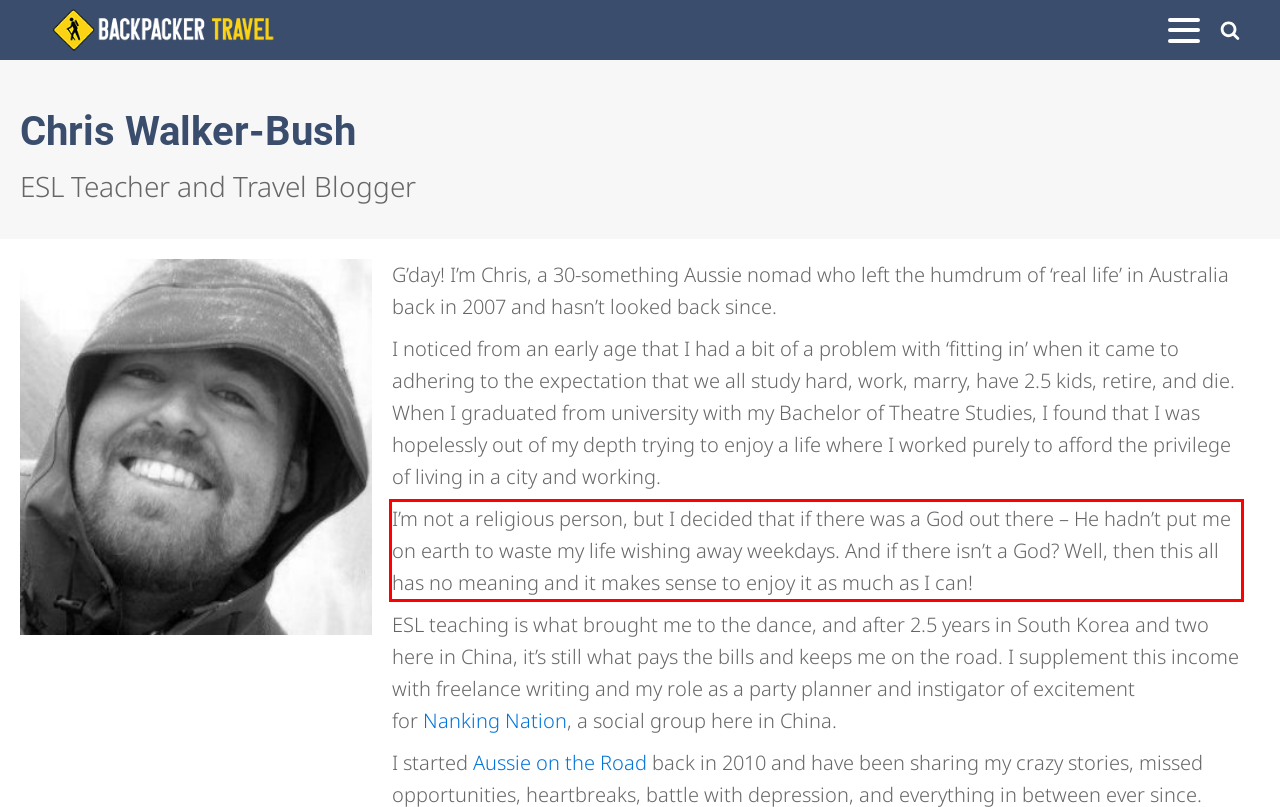Inspect the webpage screenshot that has a red bounding box and use OCR technology to read and display the text inside the red bounding box.

I’m not a religious person, but I decided that if there was a God out there – He hadn’t put me on earth to waste my life wishing away weekdays. And if there isn’t a God? Well, then this all has no meaning and it makes sense to enjoy it as much as I can!